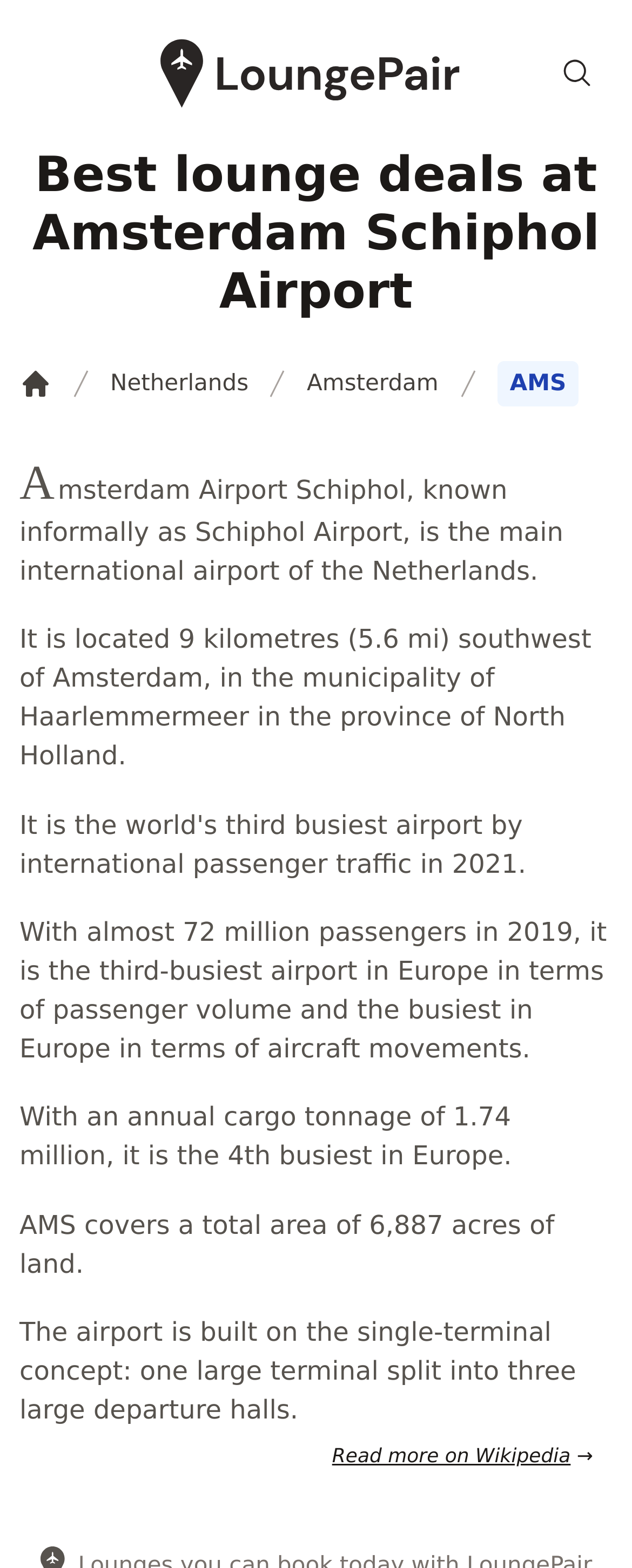How many departure halls are there in the airport?
Provide a short answer using one word or a brief phrase based on the image.

3